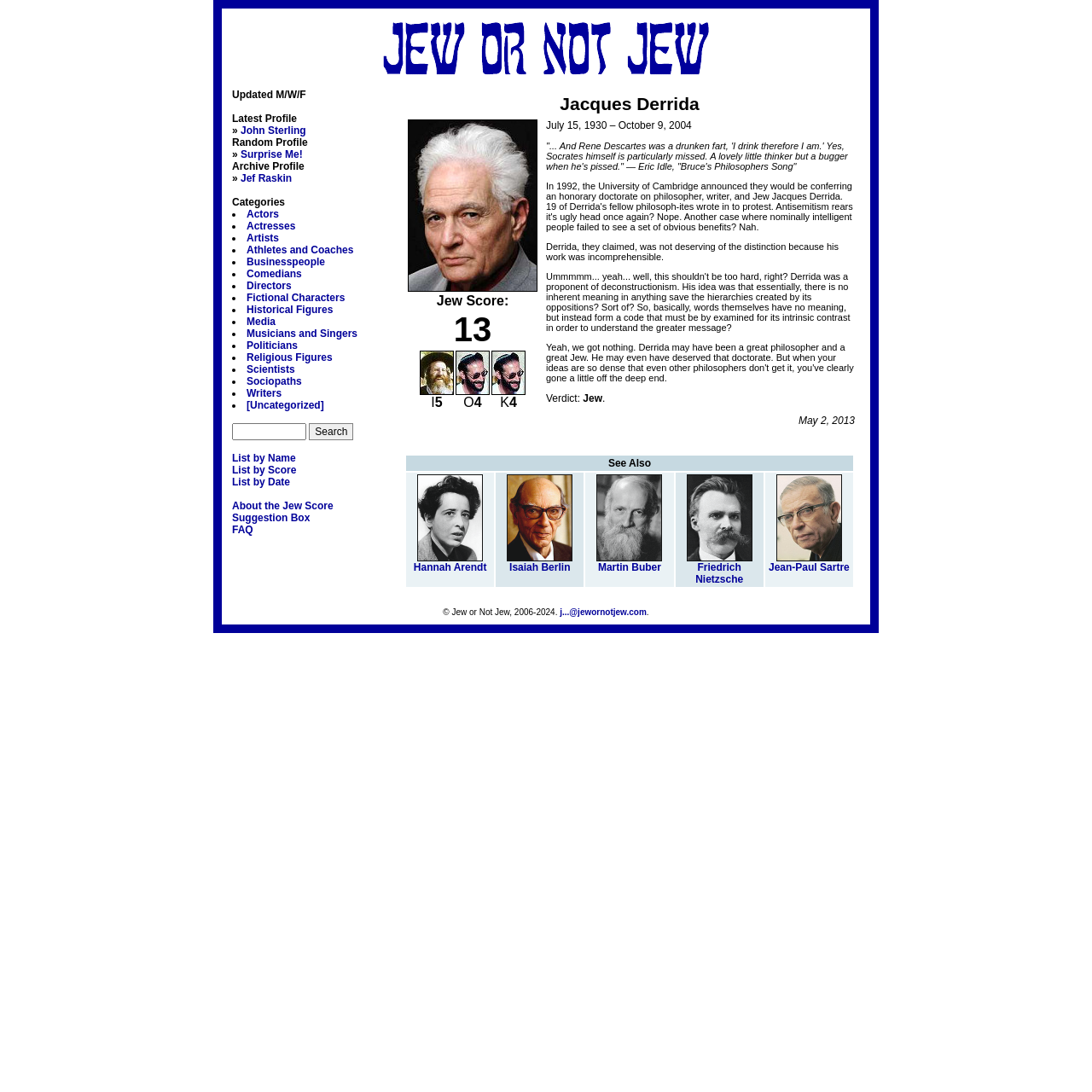Provide a one-word or short-phrase answer to the question:
What is the date of birth of Jacques Derrida?

July 15, 1930